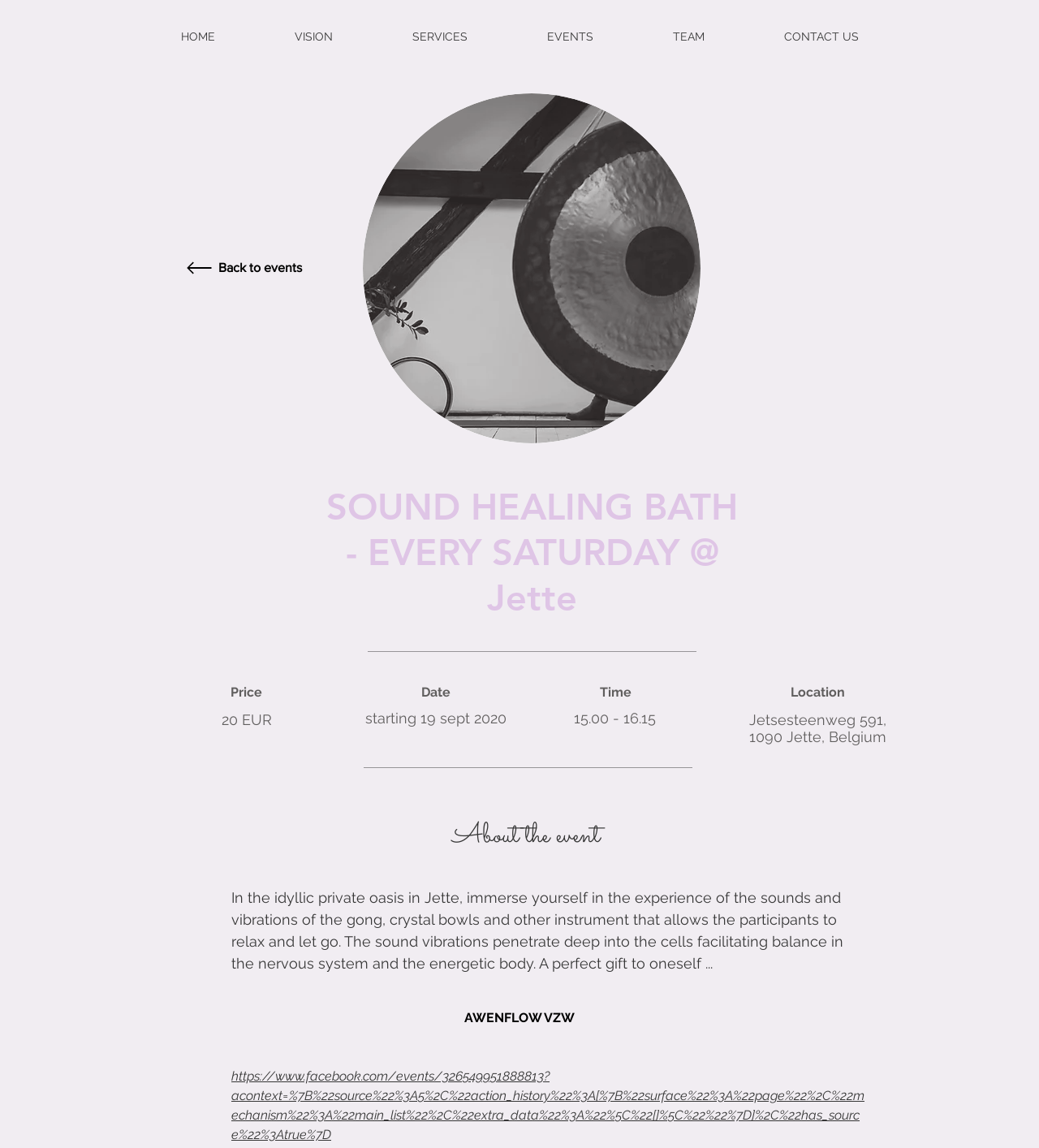Where is the sound healing bath event located?
Please provide an in-depth and detailed response to the question.

I found the answer by looking at the section that describes the event details, where it says 'Location' followed by 'Jetsesteenweg 591, 1090 Jette, Belgium'.